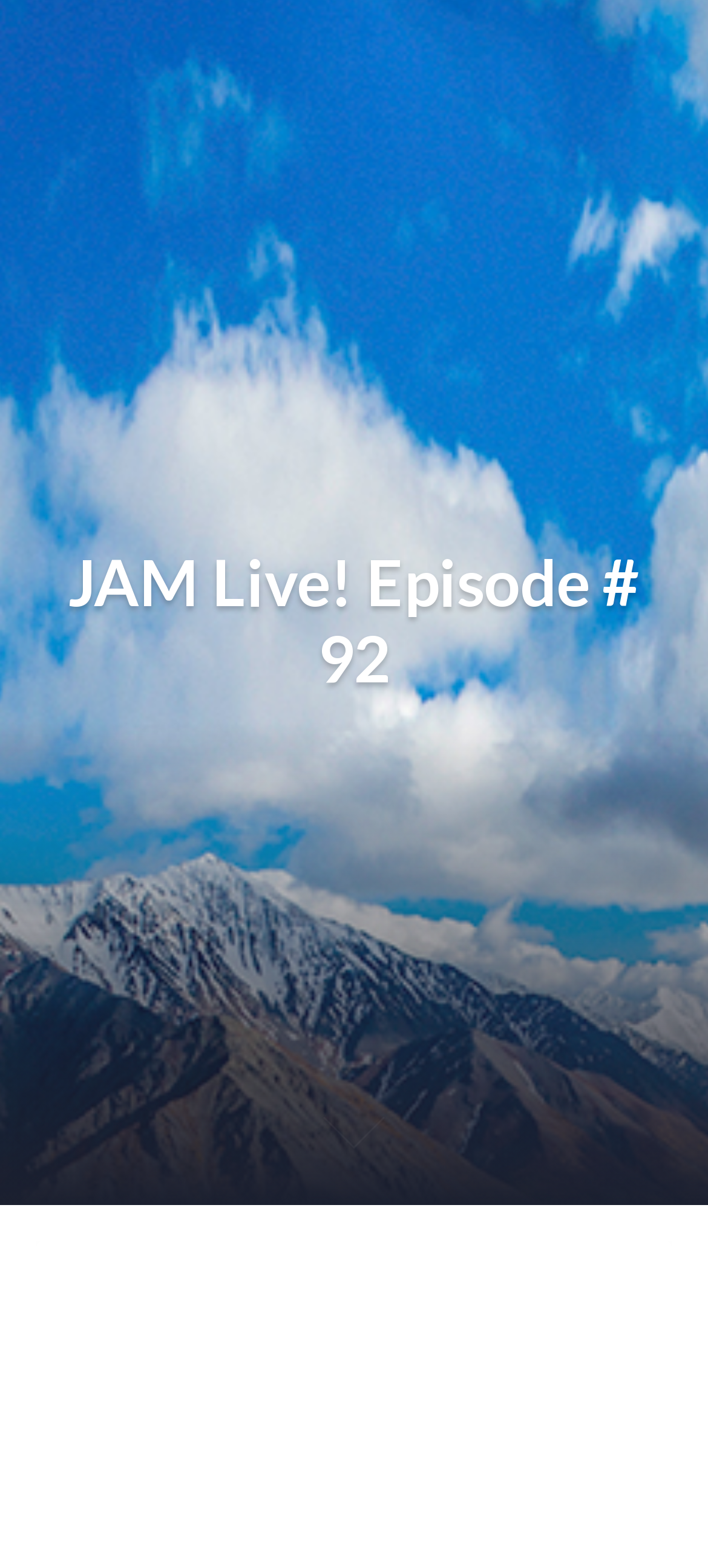What is the name of the featured artists?
Based on the image, give a concise answer in the form of a single word or short phrase.

The McDades